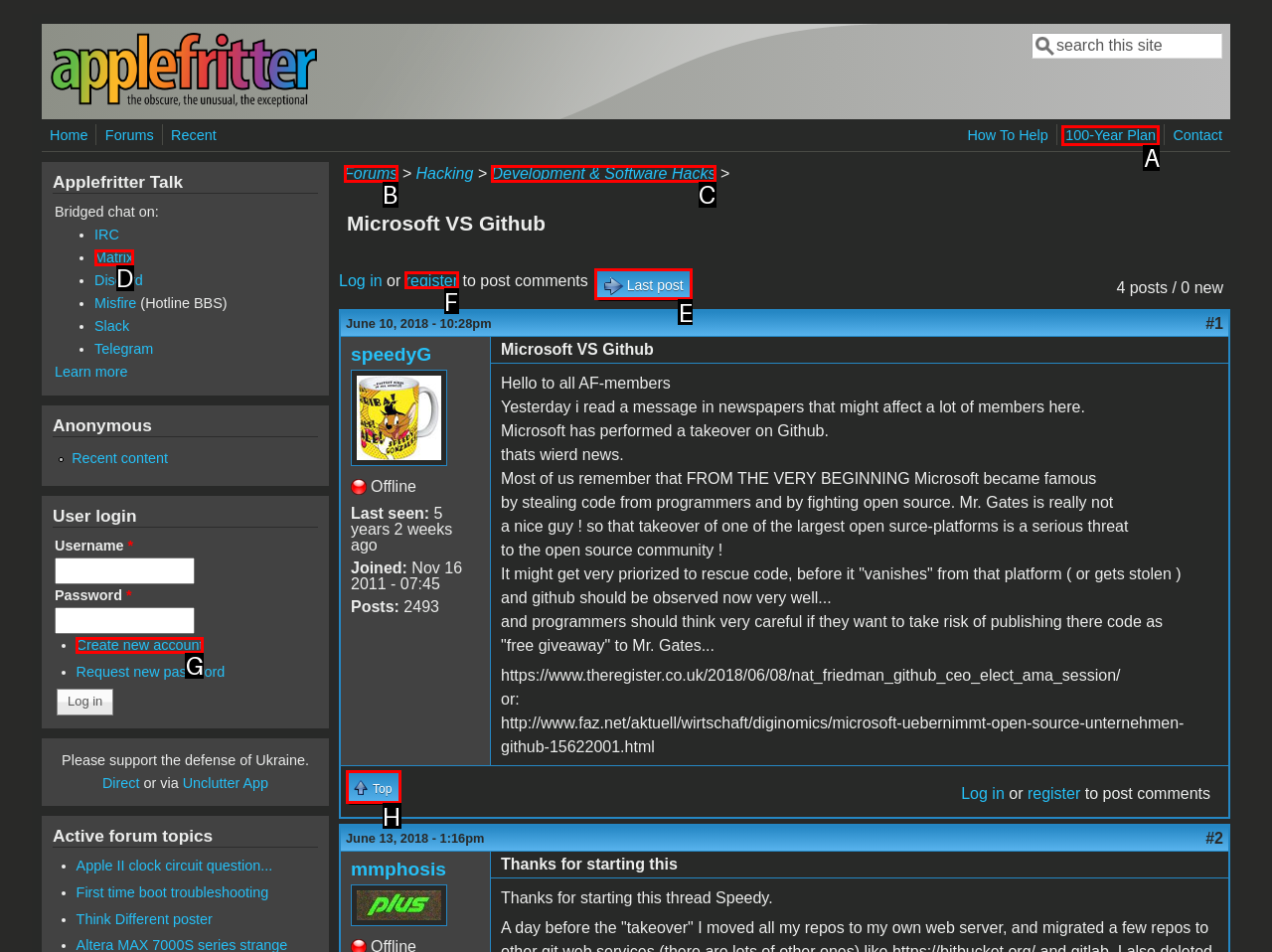Identify the HTML element that best fits the description: register. Respond with the letter of the corresponding element.

F